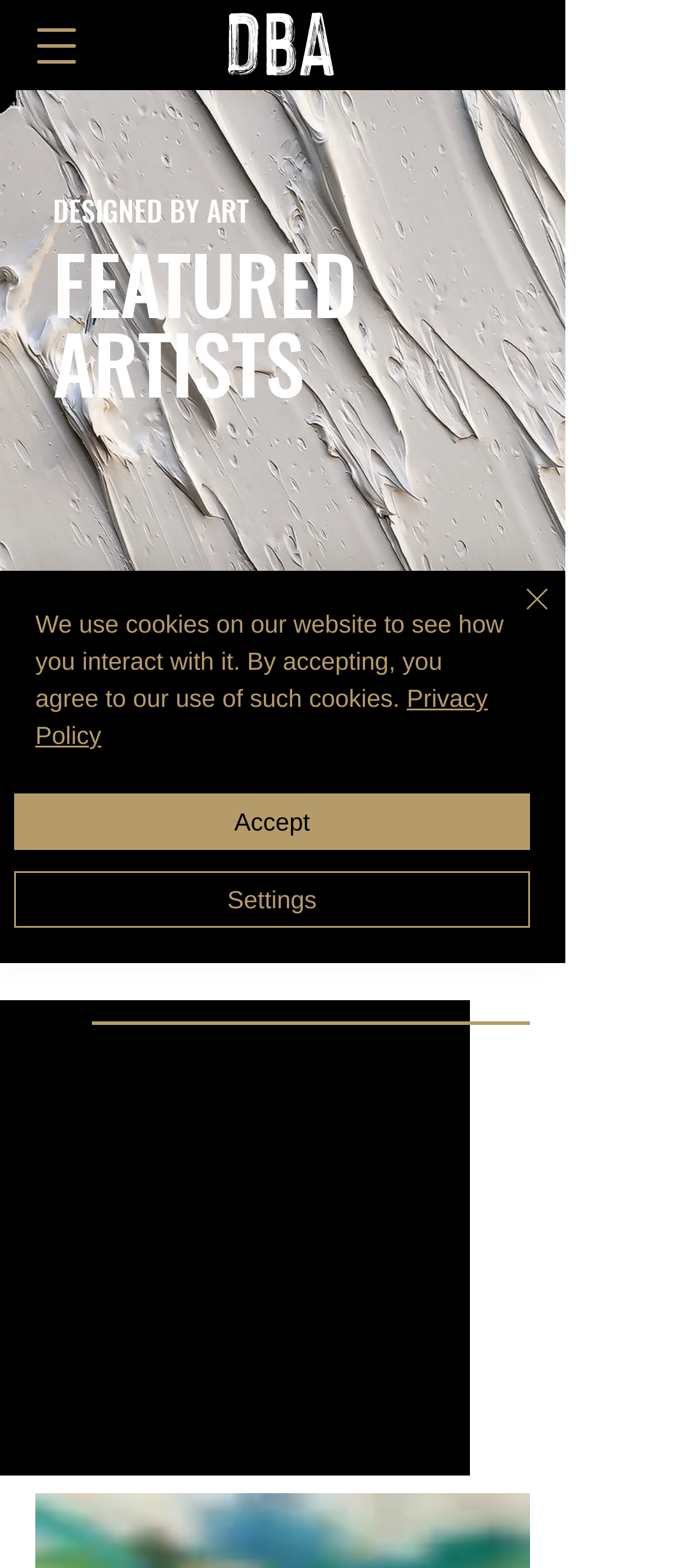Give a detailed account of the webpage's layout and content.

The webpage is titled "Designed By Art | Artists" and features a prominent image at the top, taking up most of the width, with a heading "DESIGNED BY ART" positioned above it, and another heading "FEATURED ARTISTS" below it. 

At the top left, there is a button to open the navigation menu. Next to it, on the top center, is a link to the company name, accompanied by an image of the company name. 

A cookie alert is displayed at the bottom of the page, spanning almost the entire width. The alert contains a message about the website's use of cookies and provides links to the "Privacy Policy" and buttons to "Accept" or adjust "Settings". A "Close" button with a corresponding image is located at the bottom right of the alert.

The page appears to be dedicated to showcasing artists, with the meta description indicating that it provides access to their current works, biographical information, and a catalogue of previously sold pieces.